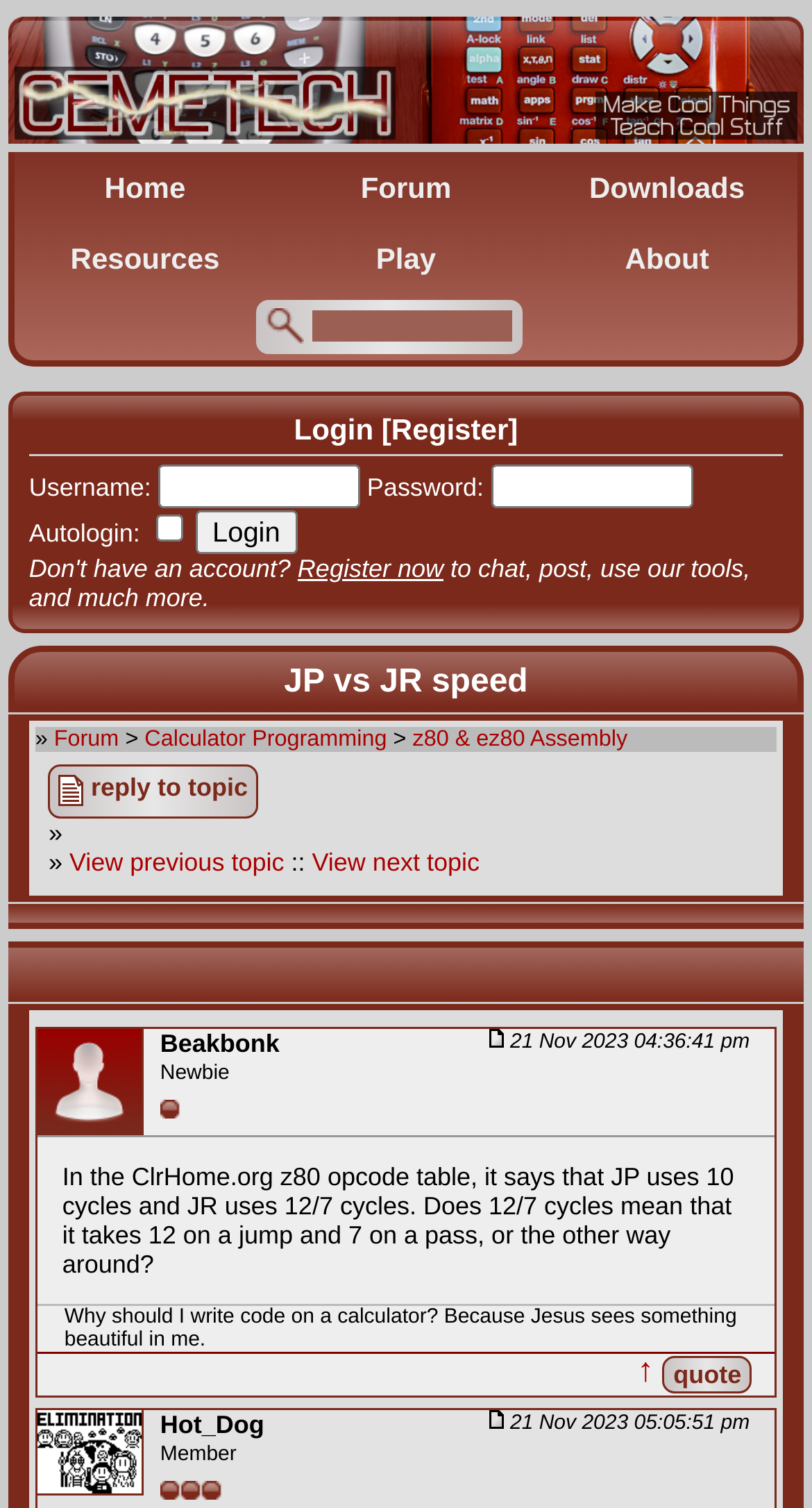Please identify the bounding box coordinates for the region that you need to click to follow this instruction: "Click the 'Forum' link".

[0.346, 0.102, 0.654, 0.146]